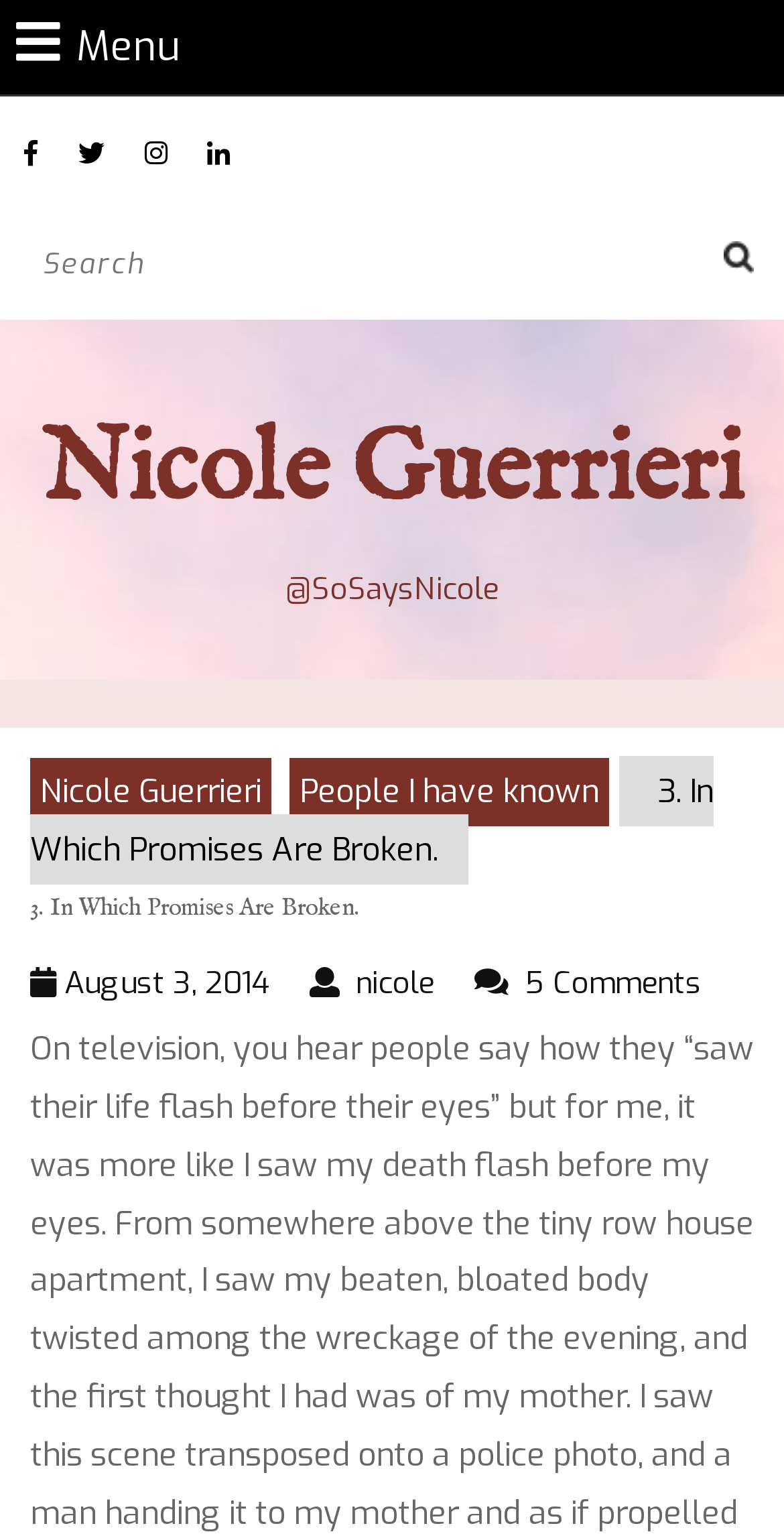Based on the image, provide a detailed and complete answer to the question: 
What is the author's Twitter handle?

I found the author's Twitter handle by looking at the text next to the author's name, which is '@SoSaysNicole'.